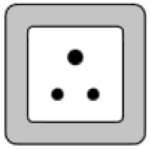Detail all significant aspects of the image you see.

The image depicts a Type D electrical outlet, characterized by a rectangular shape with a grey border. This outlet features three circular sockets: two at the bottom and one centered at the top. Type D outlets are commonly used in Jordan and accommodate devices that require a grounding pin. Travelers to Jordan should be aware that they will need an appropriate adapter to connect their North American devices, as this outlet type is different from those commonly found in North America. The voltage in Jordan is typically 230V, which may also necessitate the use of a transformer for certain electronics.